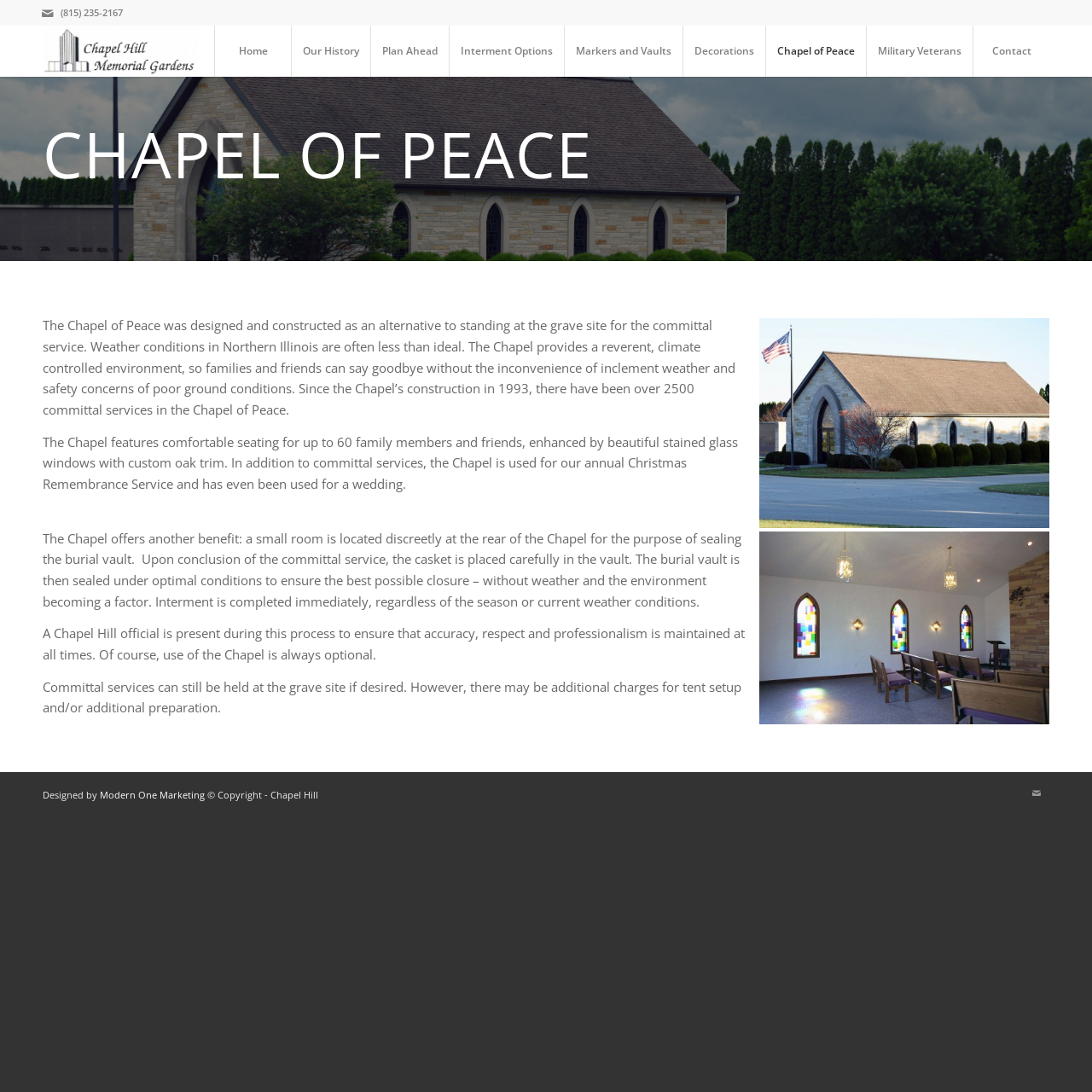Please determine the bounding box coordinates for the UI element described here. Use the format (top-left x, top-left y, bottom-right x, bottom-right y) with values bounded between 0 and 1: Chapel of Peace

[0.701, 0.023, 0.793, 0.07]